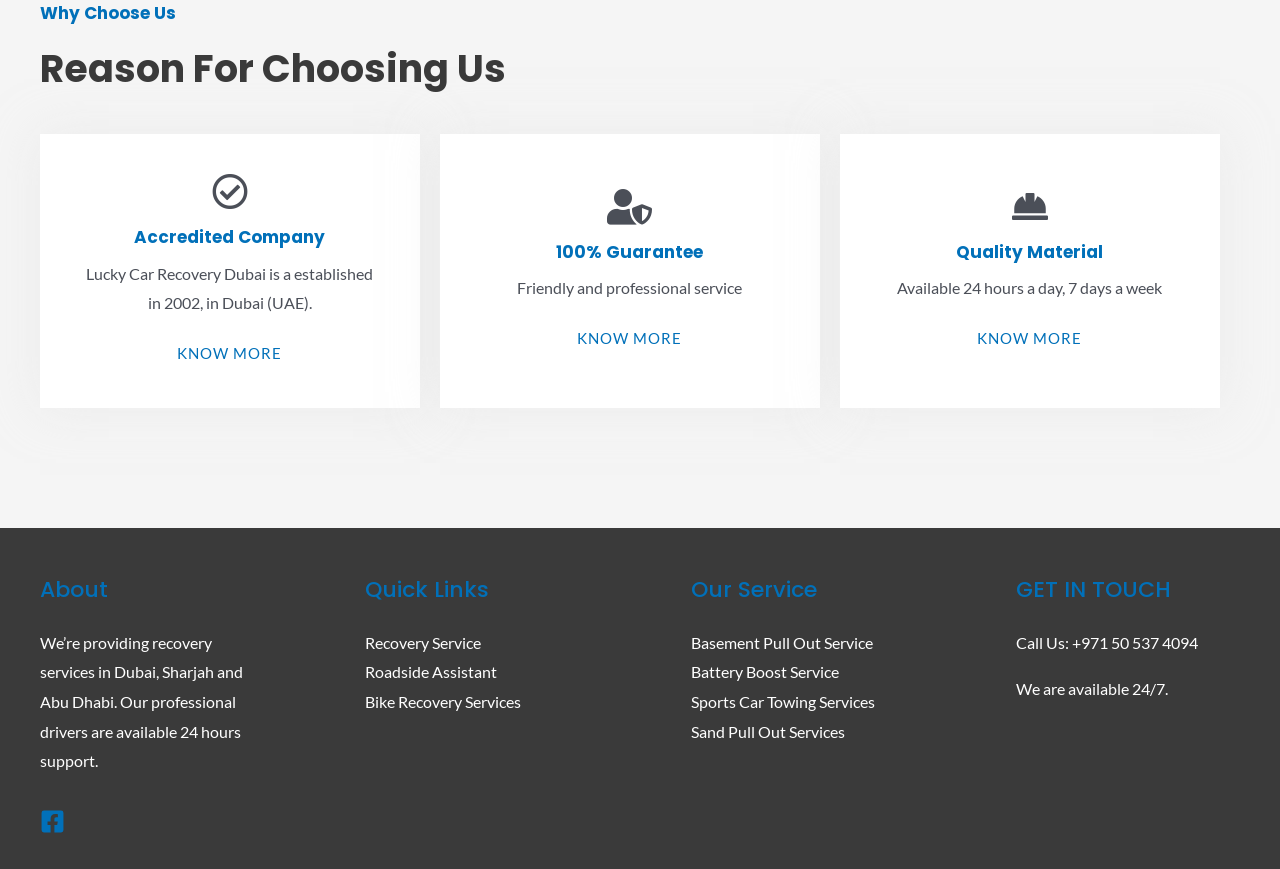Respond to the question below with a concise word or phrase:
What is the phone number to contact the company?

+971 50 537 4094